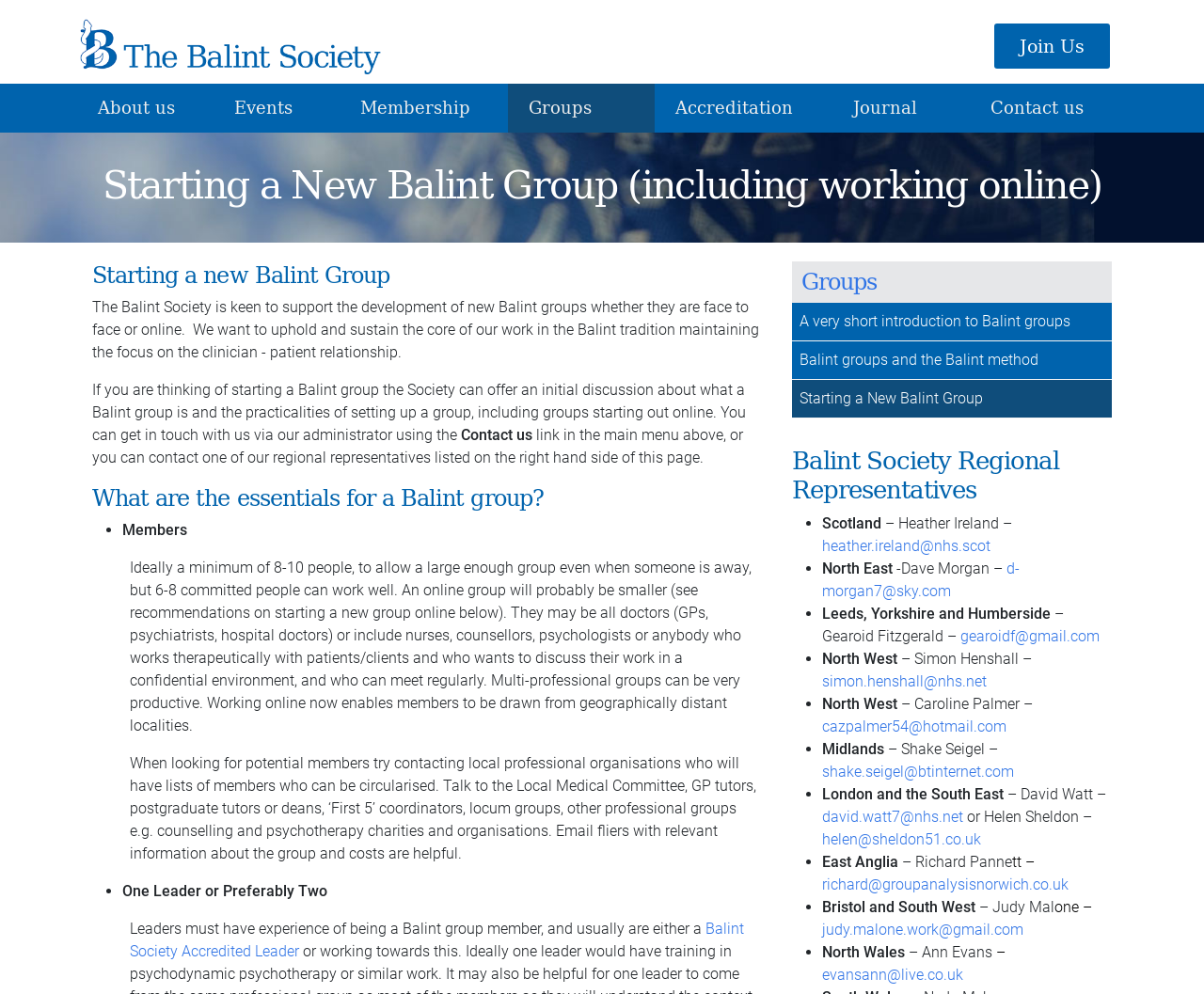Provide a single word or phrase to answer the given question: 
What is the purpose of the Balint Society?

Supporting Balint groups